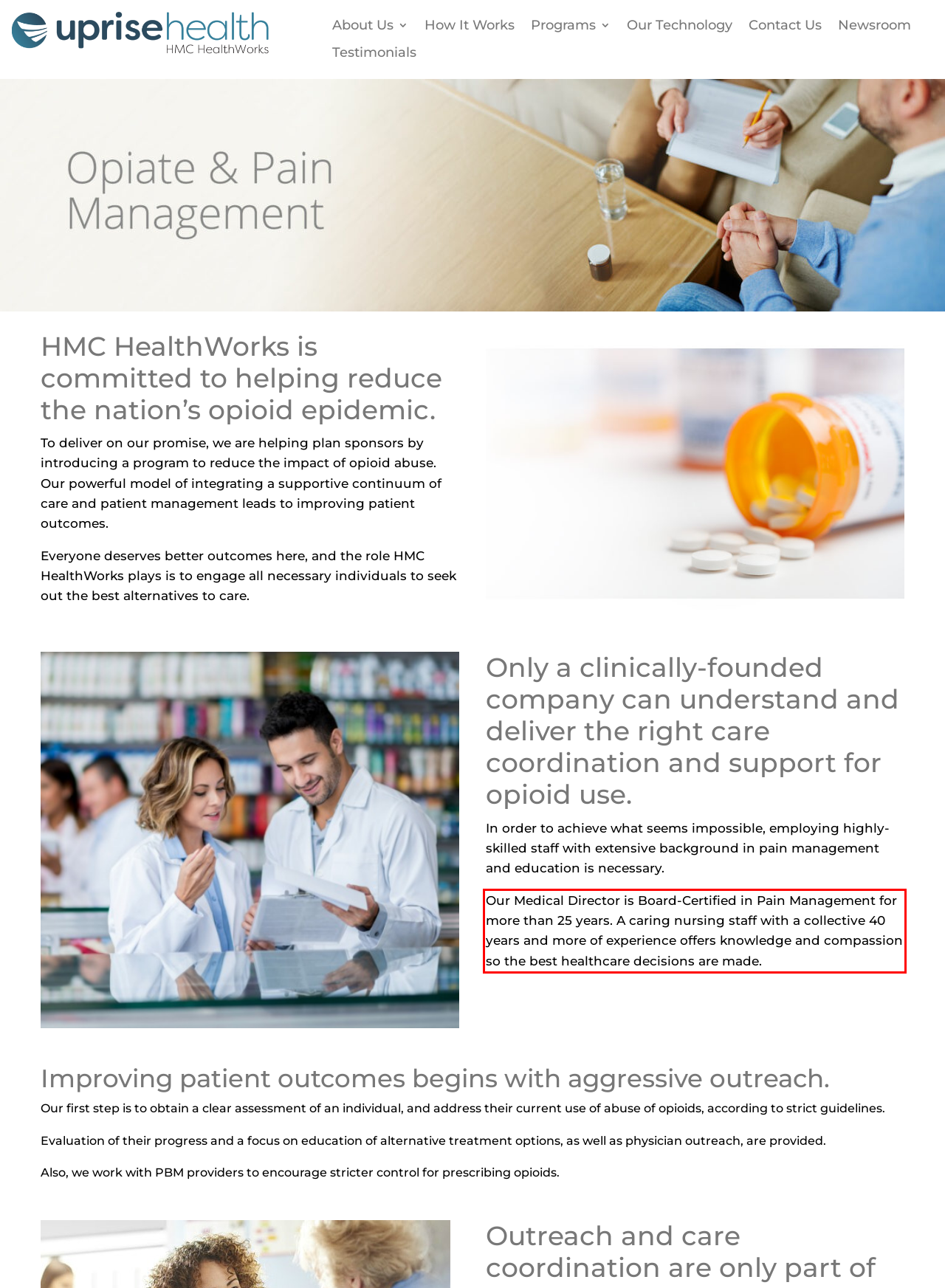Please perform OCR on the UI element surrounded by the red bounding box in the given webpage screenshot and extract its text content.

Our Medical Director is Board-Certified in Pain Management for more than 25 years. A caring nursing staff with a collective 40 years and more of experience offers knowledge and compassion so the best healthcare decisions are made.